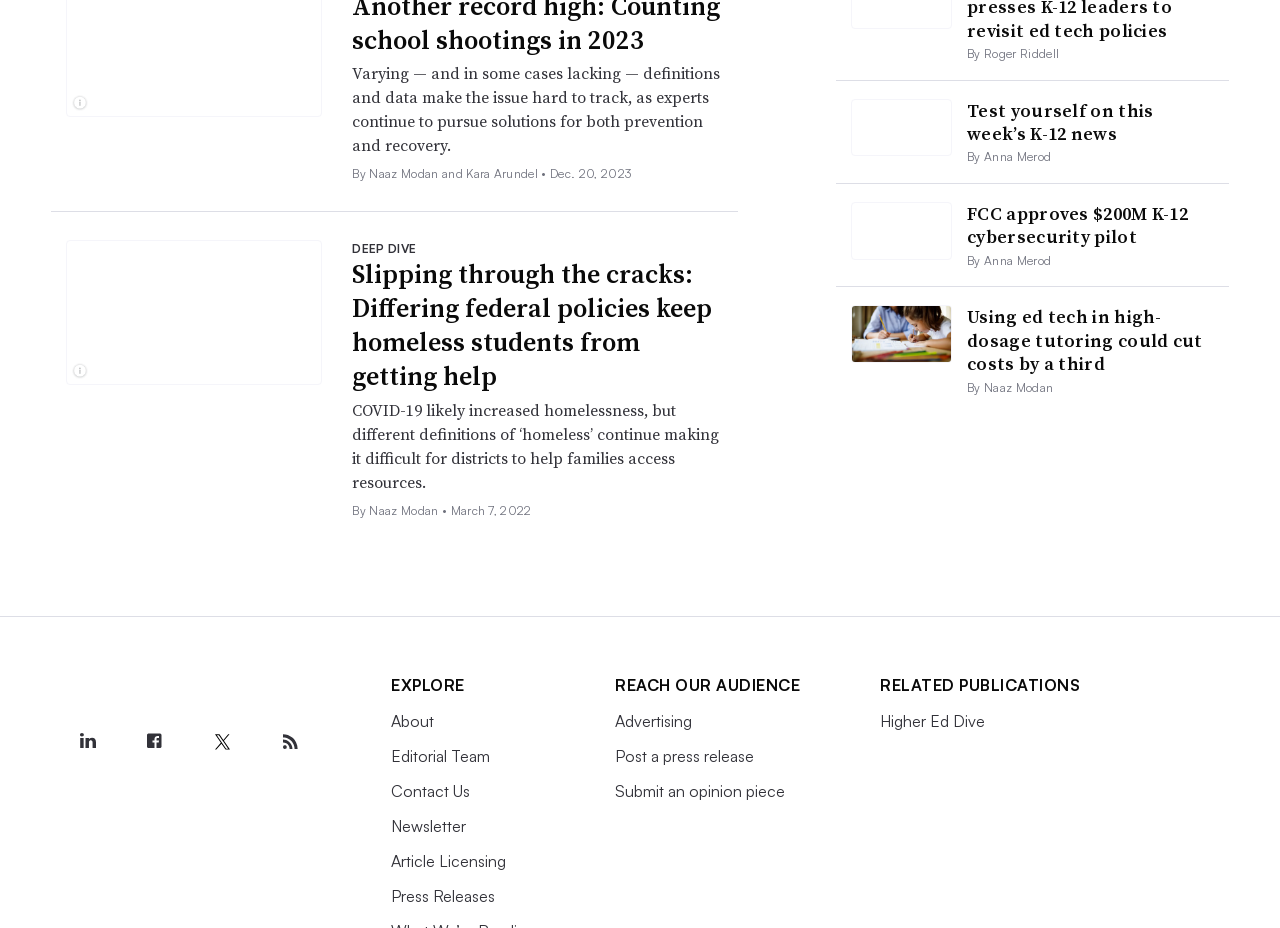Please provide the bounding box coordinates for the element that needs to be clicked to perform the following instruction: "Explore the publication 'Higher Ed Dive'". The coordinates should be given as four float numbers between 0 and 1, i.e., [left, top, right, bottom].

[0.688, 0.767, 0.77, 0.788]